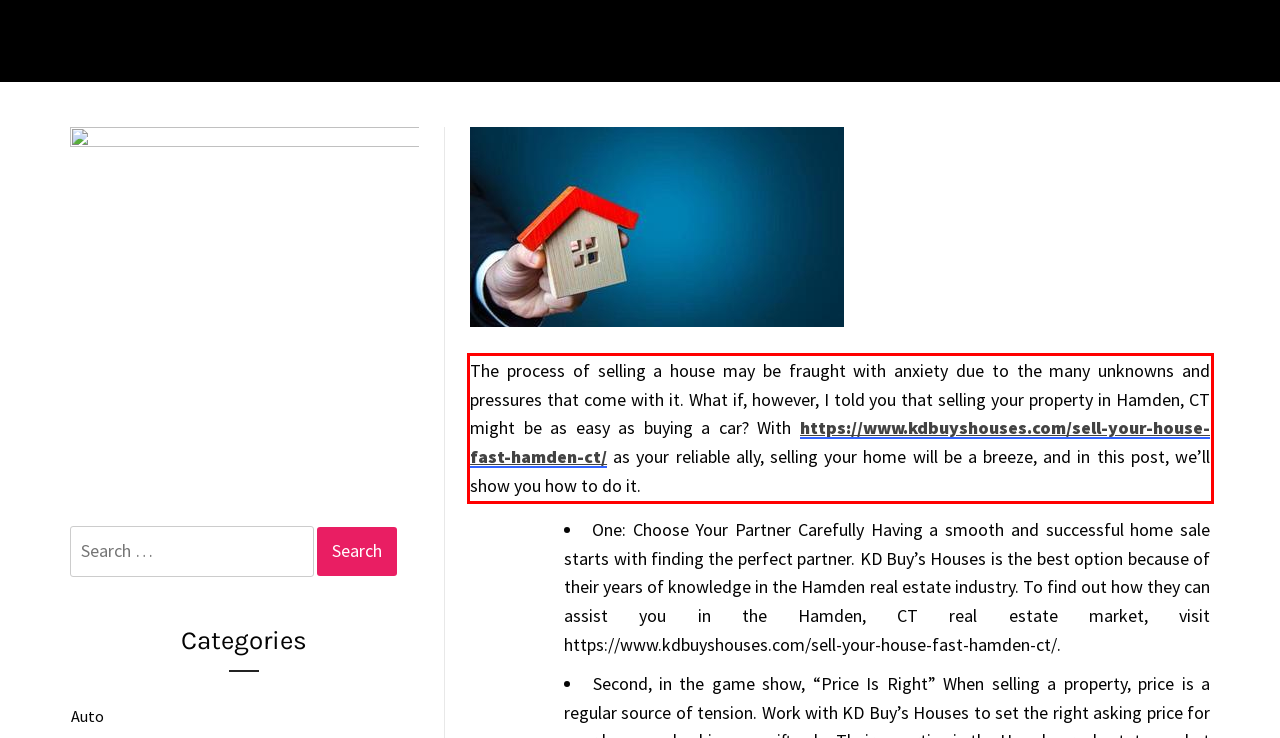Please look at the screenshot provided and find the red bounding box. Extract the text content contained within this bounding box.

The process of selling a house may be fraught with anxiety due to the many unknowns and pressures that come with it. What if, however, I told you that selling your property in Hamden, CT might be as easy as buying a car? With https://www.kdbuyshouses.com/sell-your-house-fast-hamden-ct/ as your reliable ally, selling your home will be a breeze, and in this post, we’ll show you how to do it.